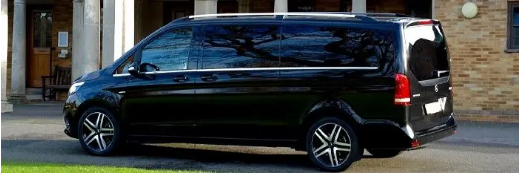What is the primary service offered by A1 Chauffeur Fahrservice?
Using the visual information, respond with a single word or phrase.

Limousine and VIP driver services